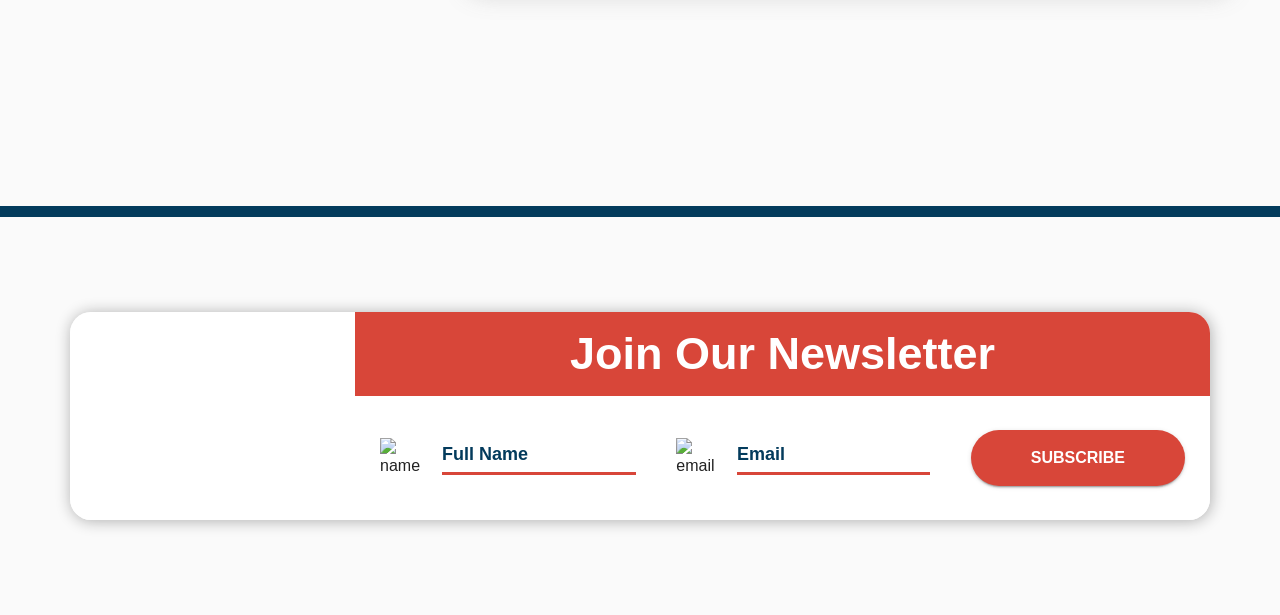Find and provide the bounding box coordinates for the UI element described with: "parent_node: Full Name placeholder="Full Name"".

[0.346, 0.715, 0.497, 0.761]